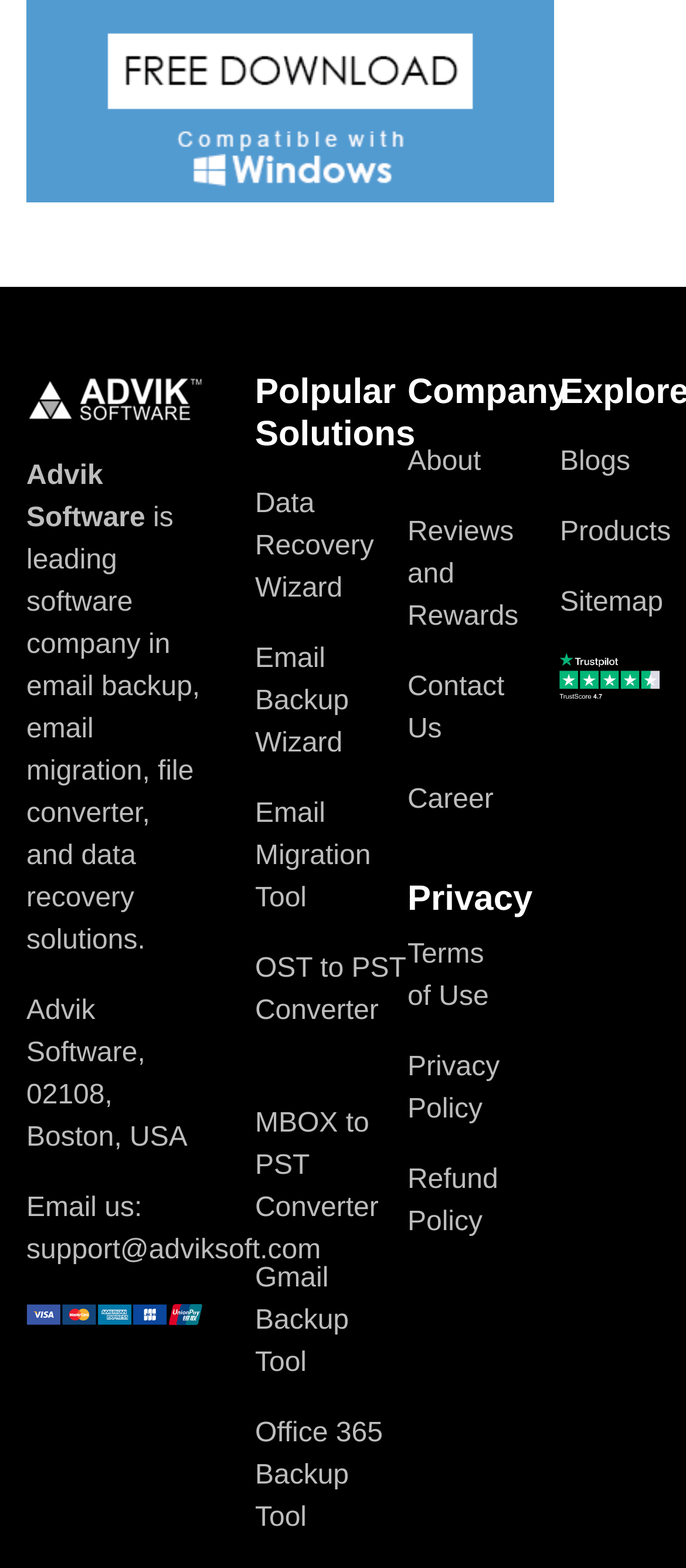Specify the bounding box coordinates (top-left x, top-left y, bottom-right x, bottom-right y) of the UI element in the screenshot that matches this description: Office 365 Backup Tool

[0.372, 0.901, 0.593, 0.982]